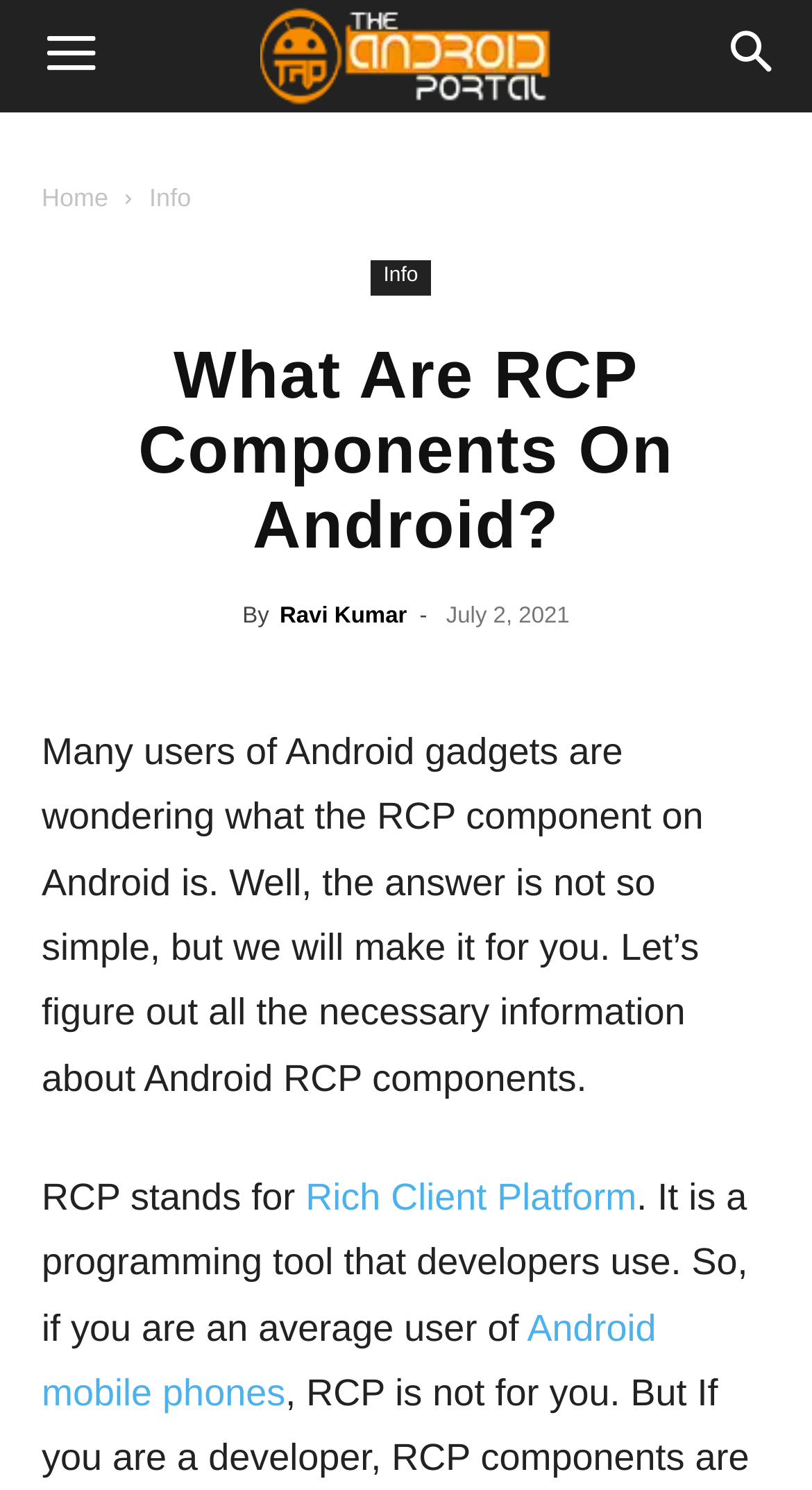What is the author of the article?
Based on the image, give a one-word or short phrase answer.

Ravi Kumar